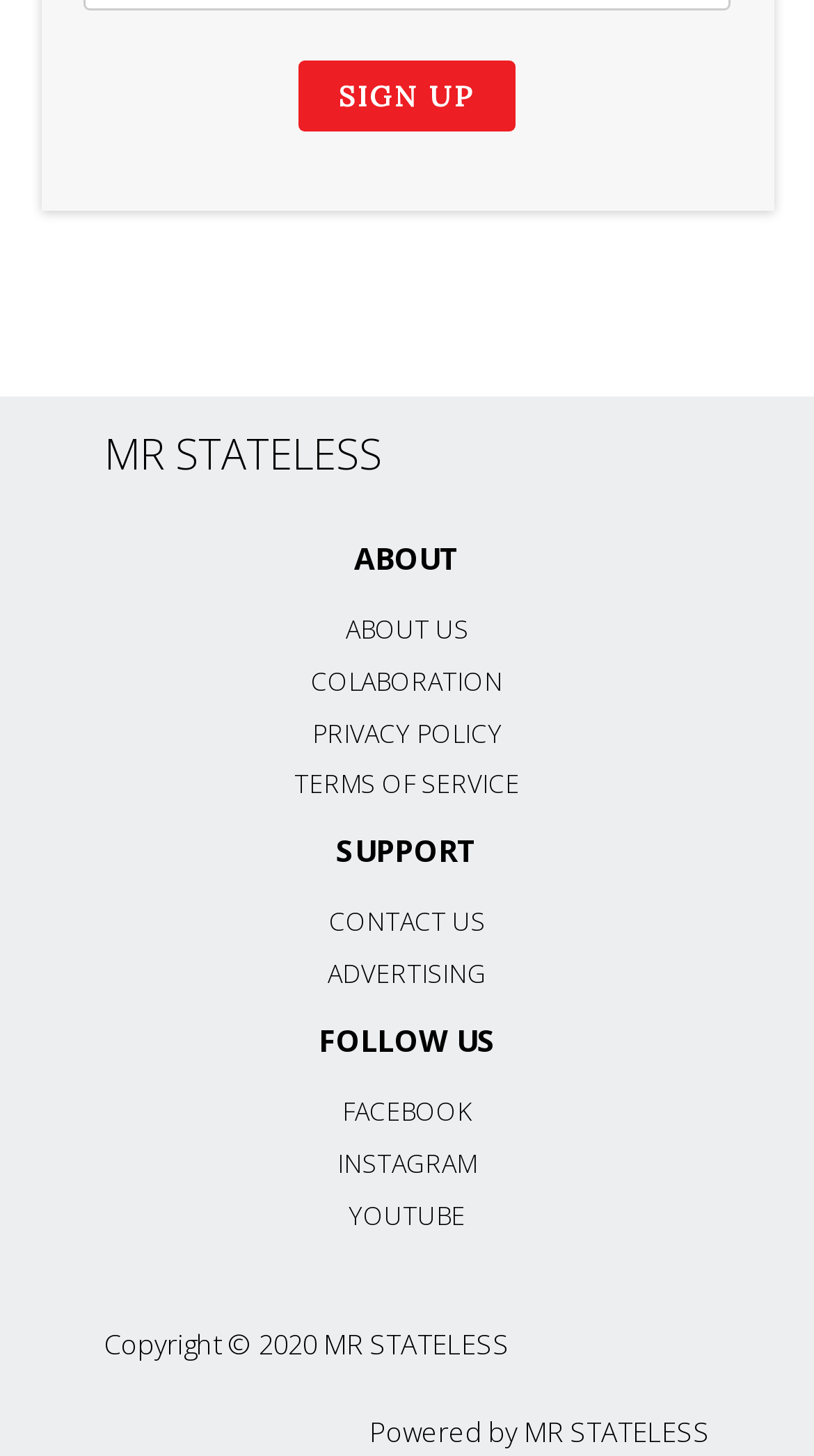What is the copyright year?
Please provide a comprehensive answer to the question based on the webpage screenshot.

I found the StaticText element with ID 160, which contains the text 'Copyright © 2020', indicating that the copyright year is 2020.